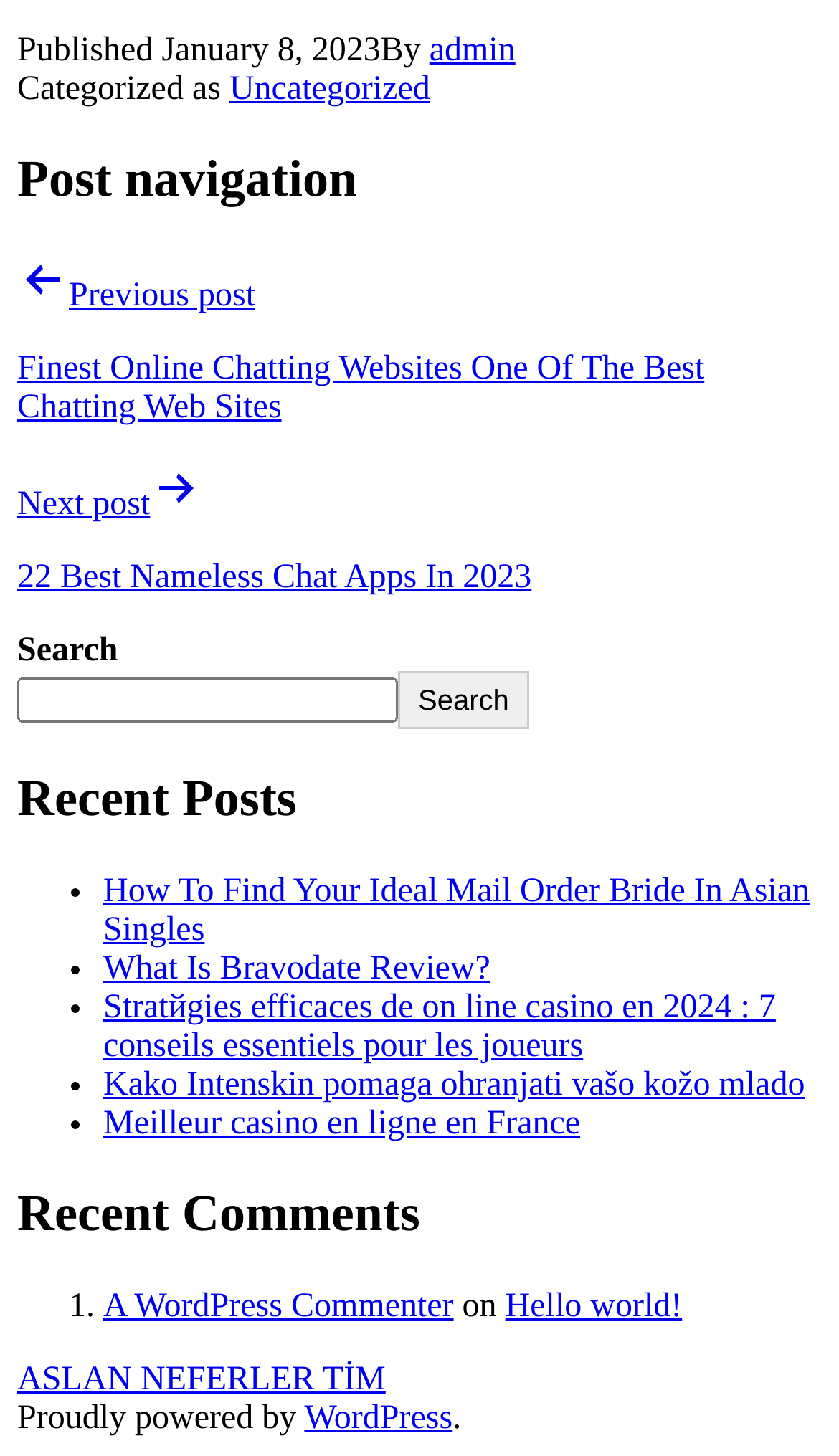Using the format (top-left x, top-left y, bottom-right x, bottom-right y), and given the element description, identify the bounding box coordinates within the screenshot: admin

[0.512, 0.022, 0.614, 0.047]